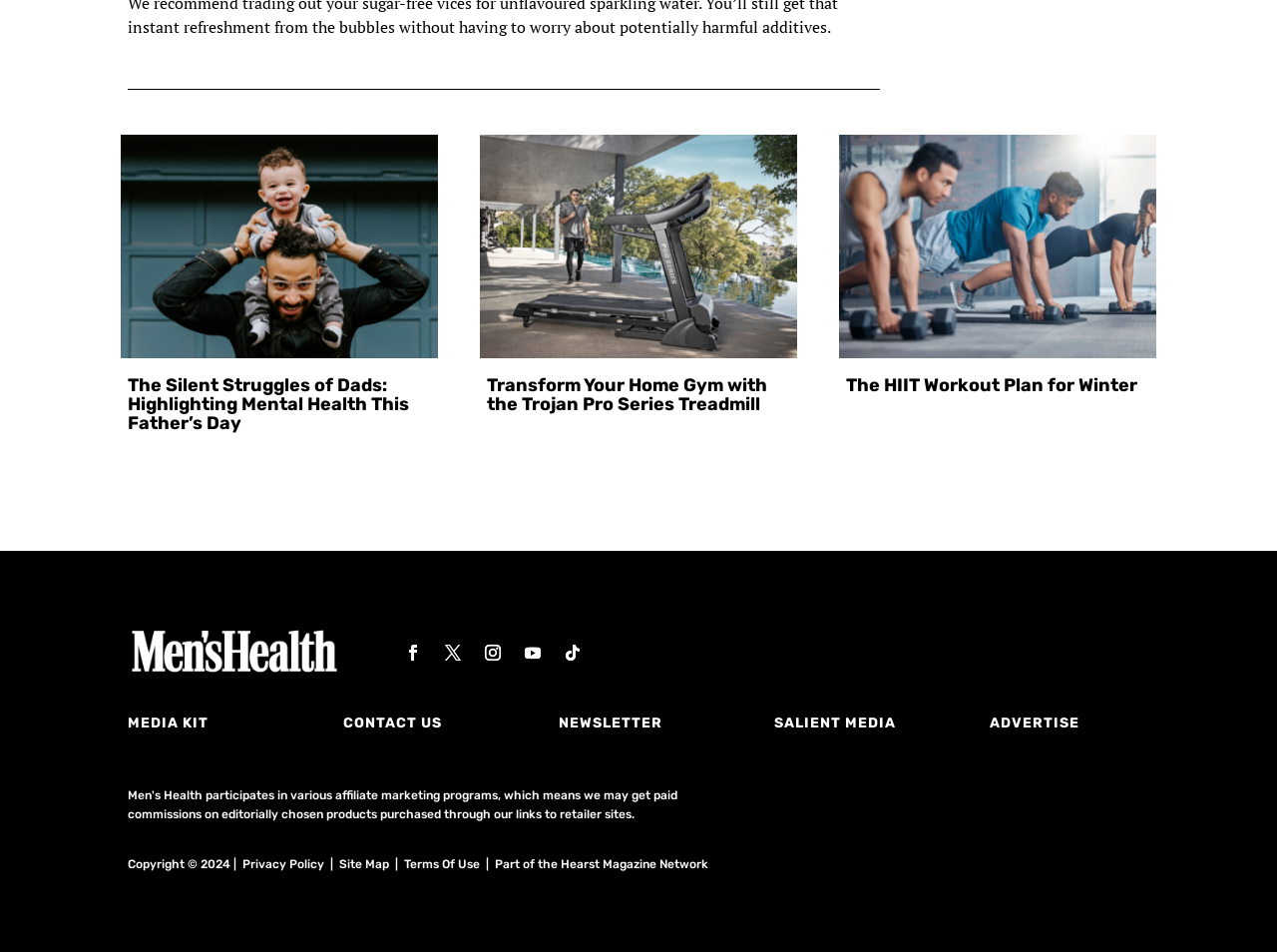How many articles are featured on the page?
Please respond to the question with a detailed and well-explained answer.

There are three articles featured on the page, each with a heading, link, and image, and they are about different topics, including mental health, fitness, and winter workout plans.